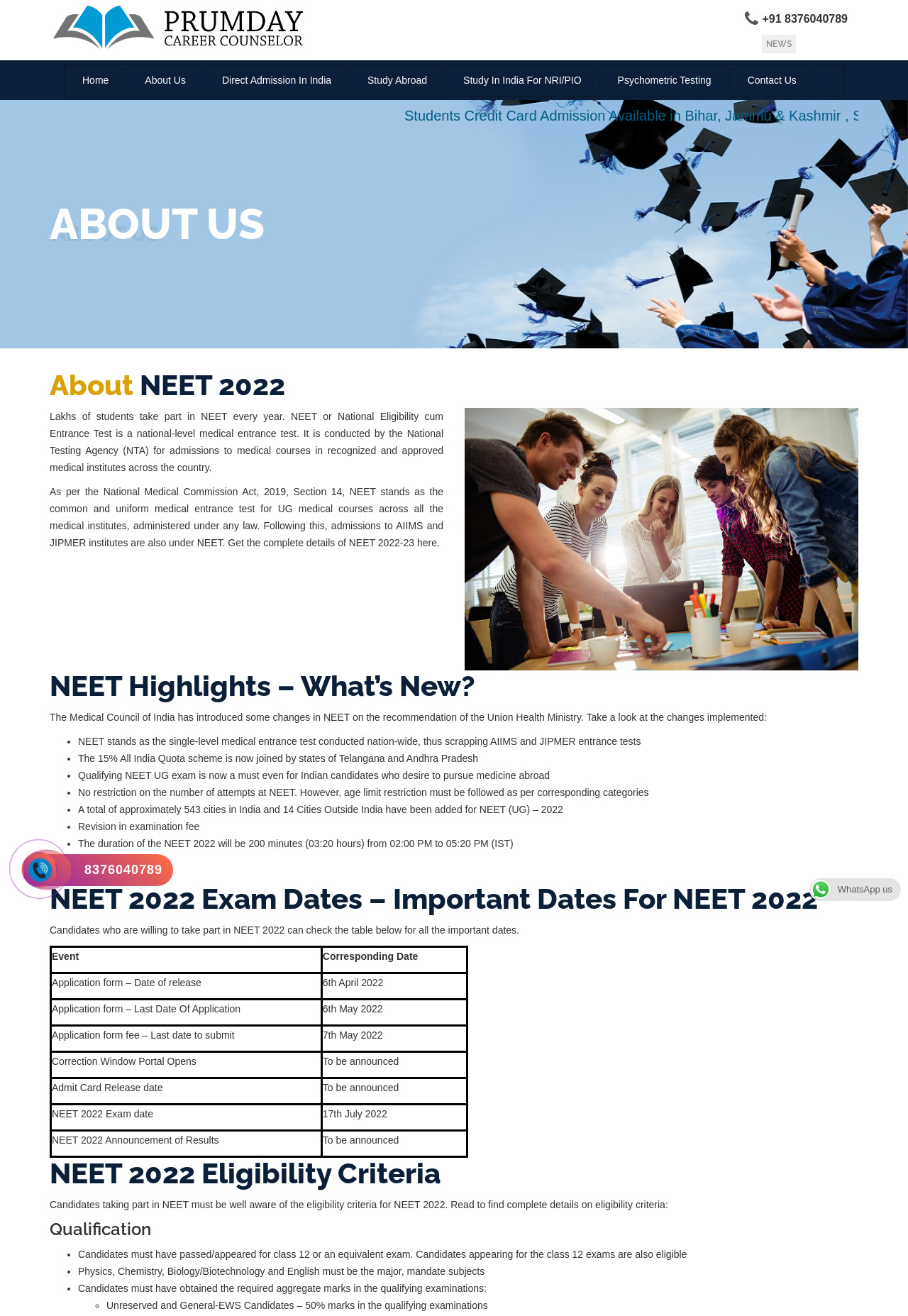Determine the bounding box coordinates for the HTML element mentioned in the following description: "Direct Admission in India". The coordinates should be a list of four floats ranging from 0 to 1, represented as [left, top, right, bottom].

[0.225, 0.053, 0.385, 0.069]